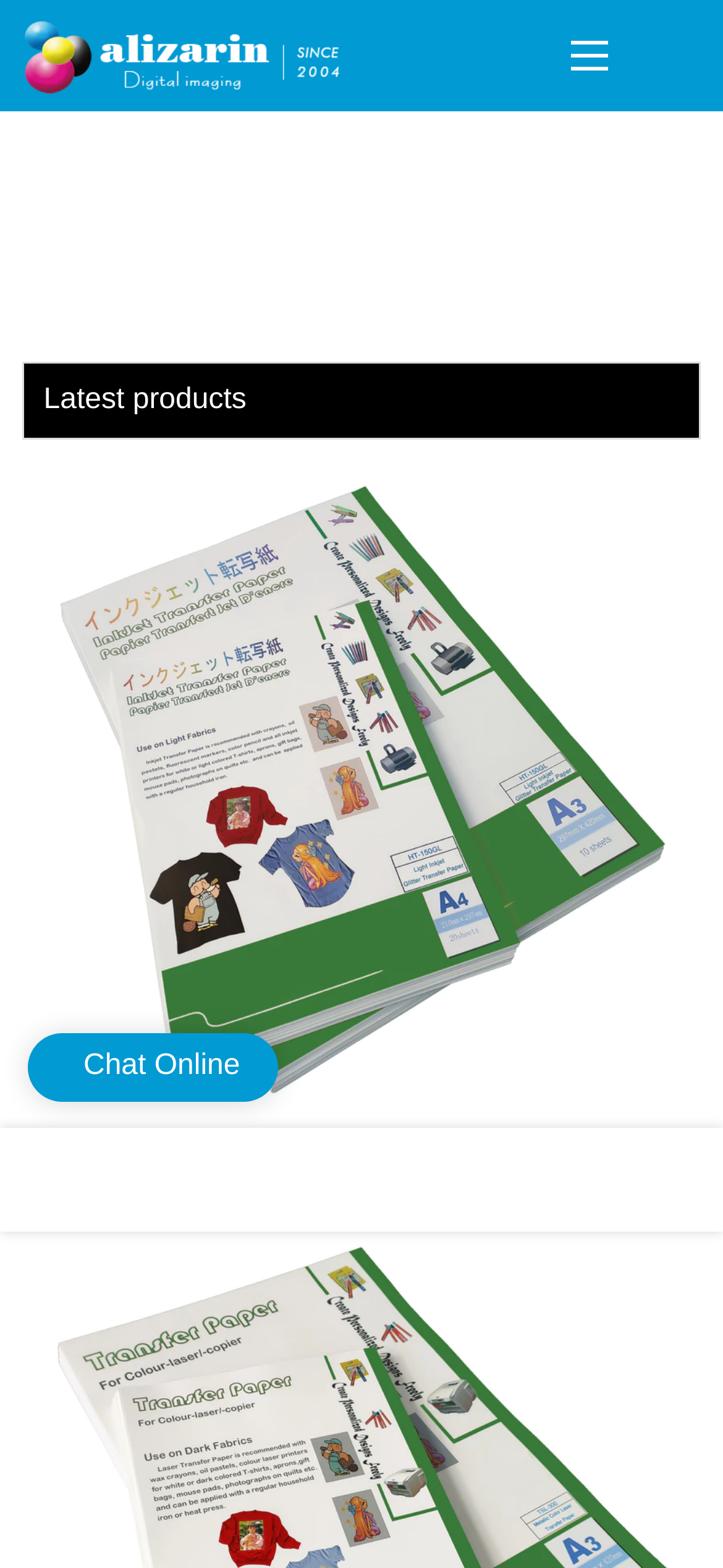What is the latest product category?
Look at the image and respond with a single word or a short phrase.

Latest products